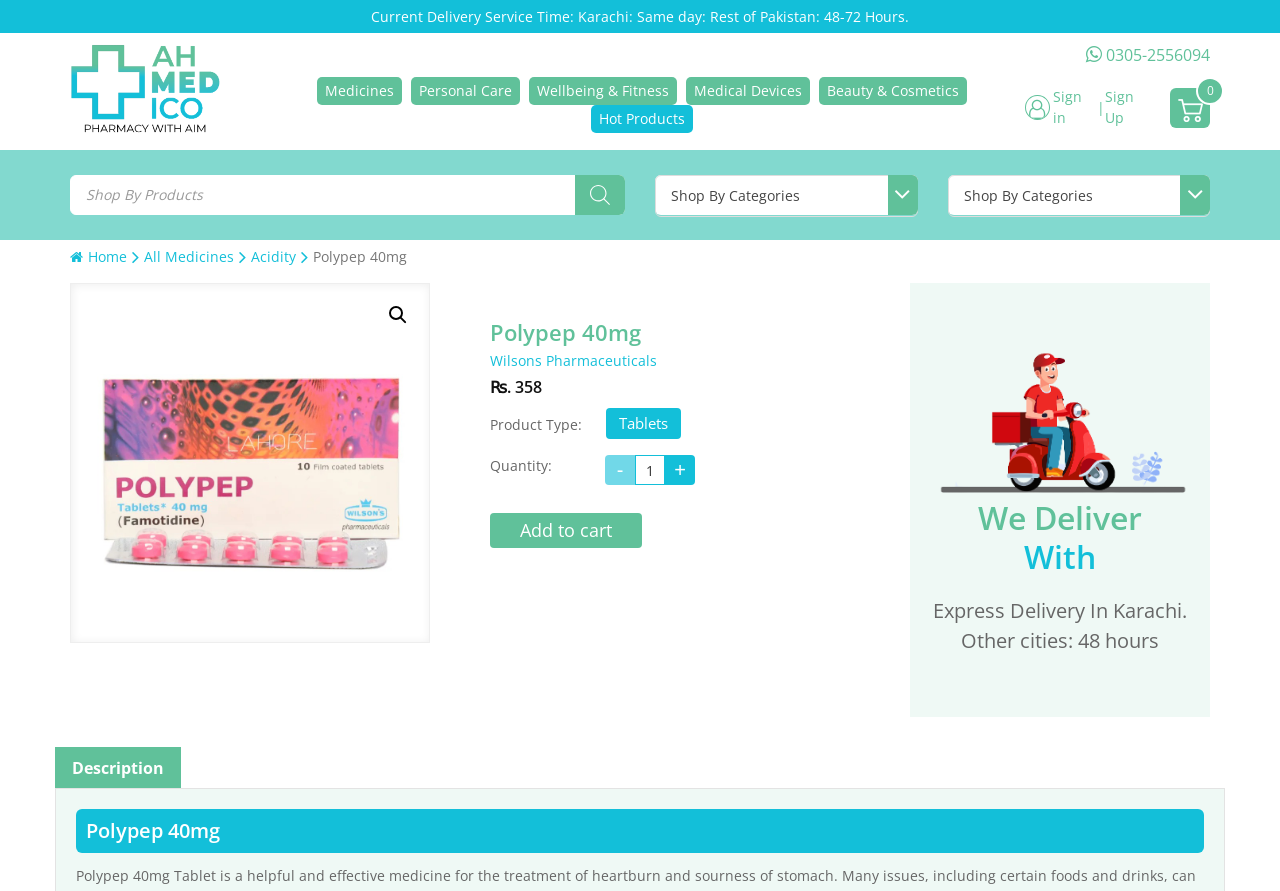Based on the element description Medical Devices, identify the bounding box coordinates for the UI element. The coordinates should be in the format (top-left x, top-left y, bottom-right x, bottom-right y) and within the 0 to 1 range.

[0.536, 0.086, 0.633, 0.118]